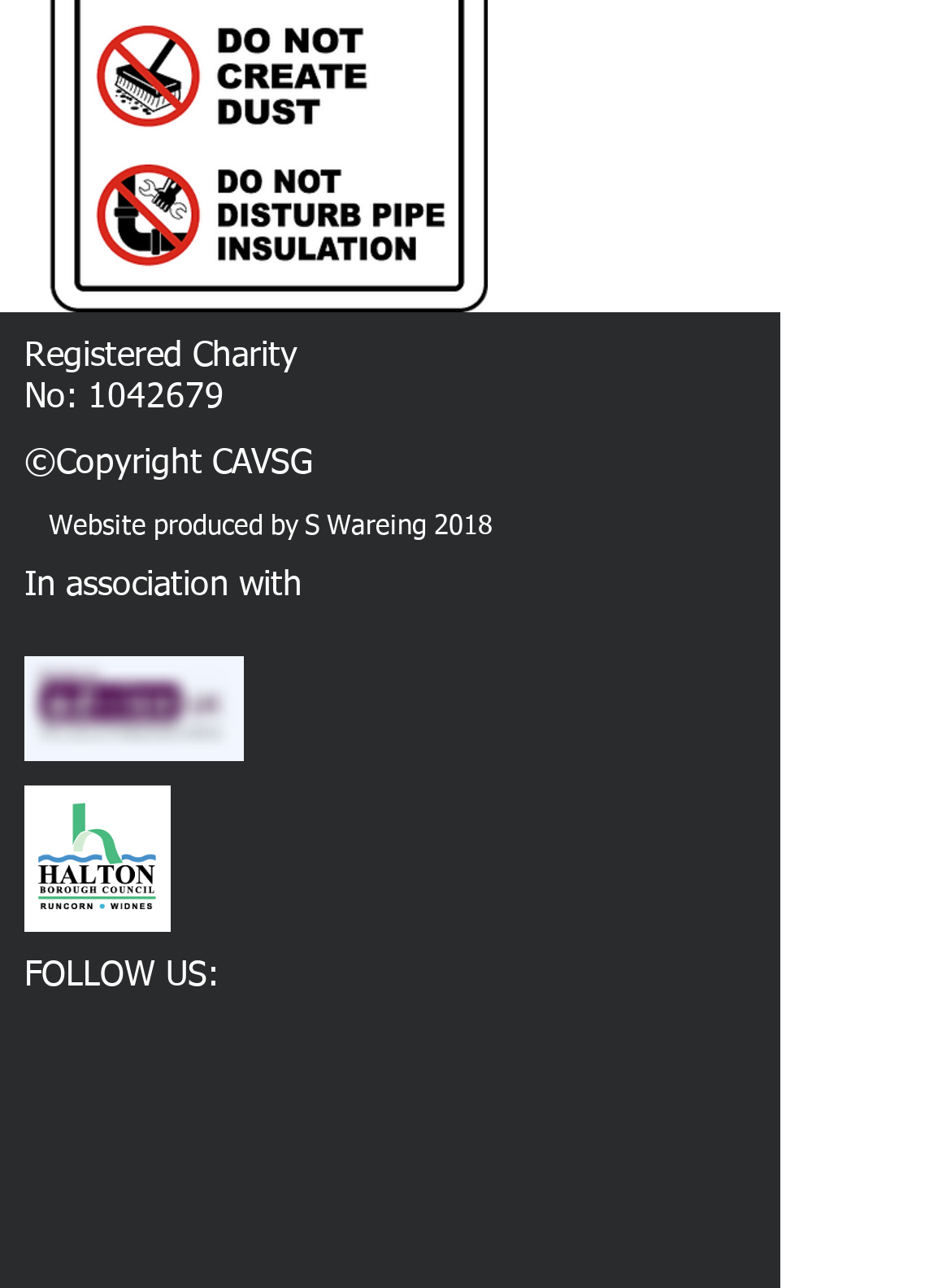What is the charity registration number?
Provide an in-depth and detailed answer to the question.

The charity registration number can be found at the top of the webpage, below the 'Registered Charity' text, which is 'No: 1042679'.